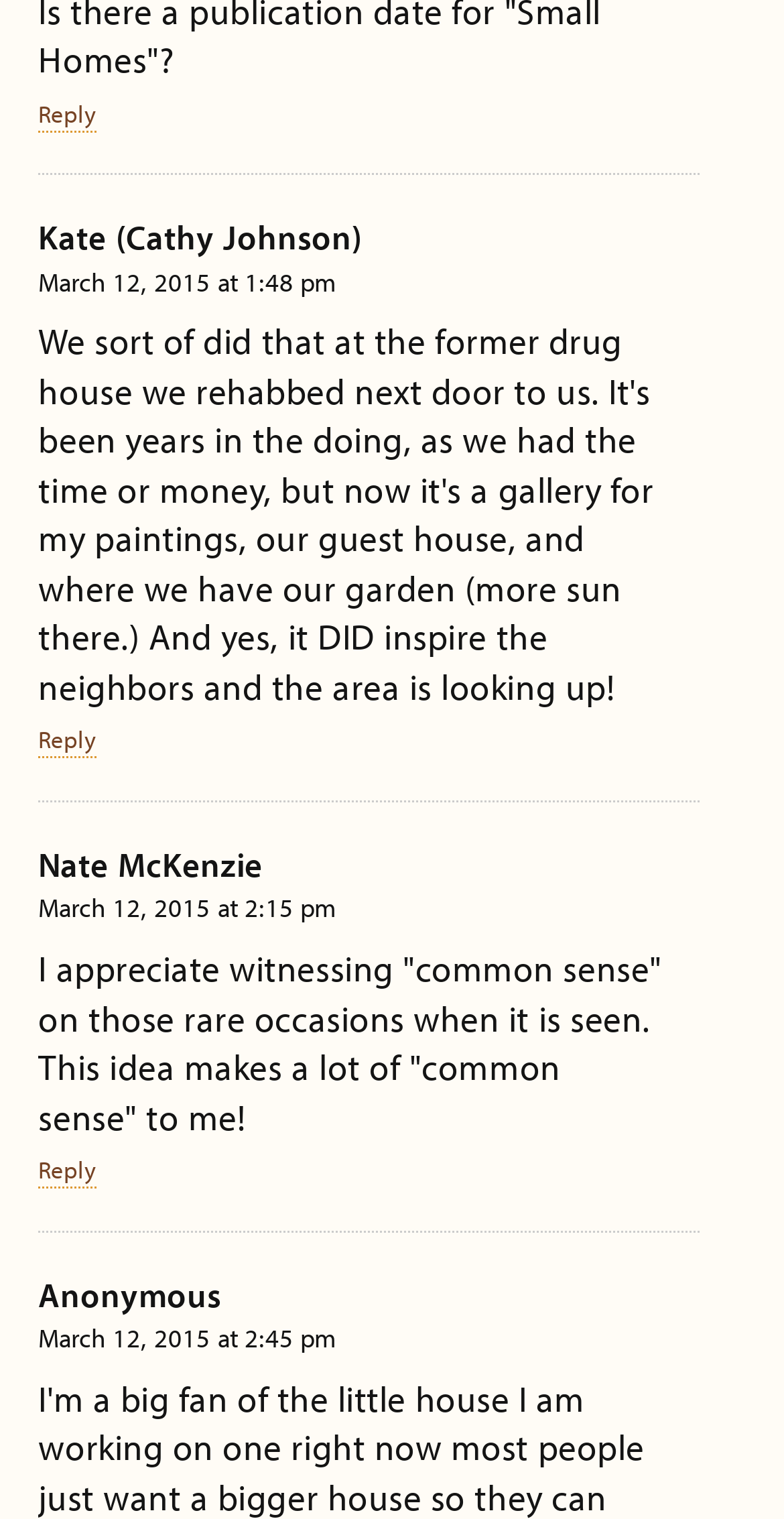Please identify the bounding box coordinates of the element's region that needs to be clicked to fulfill the following instruction: "View Kate's profile". The bounding box coordinates should consist of four float numbers between 0 and 1, i.e., [left, top, right, bottom].

[0.049, 0.142, 0.461, 0.171]